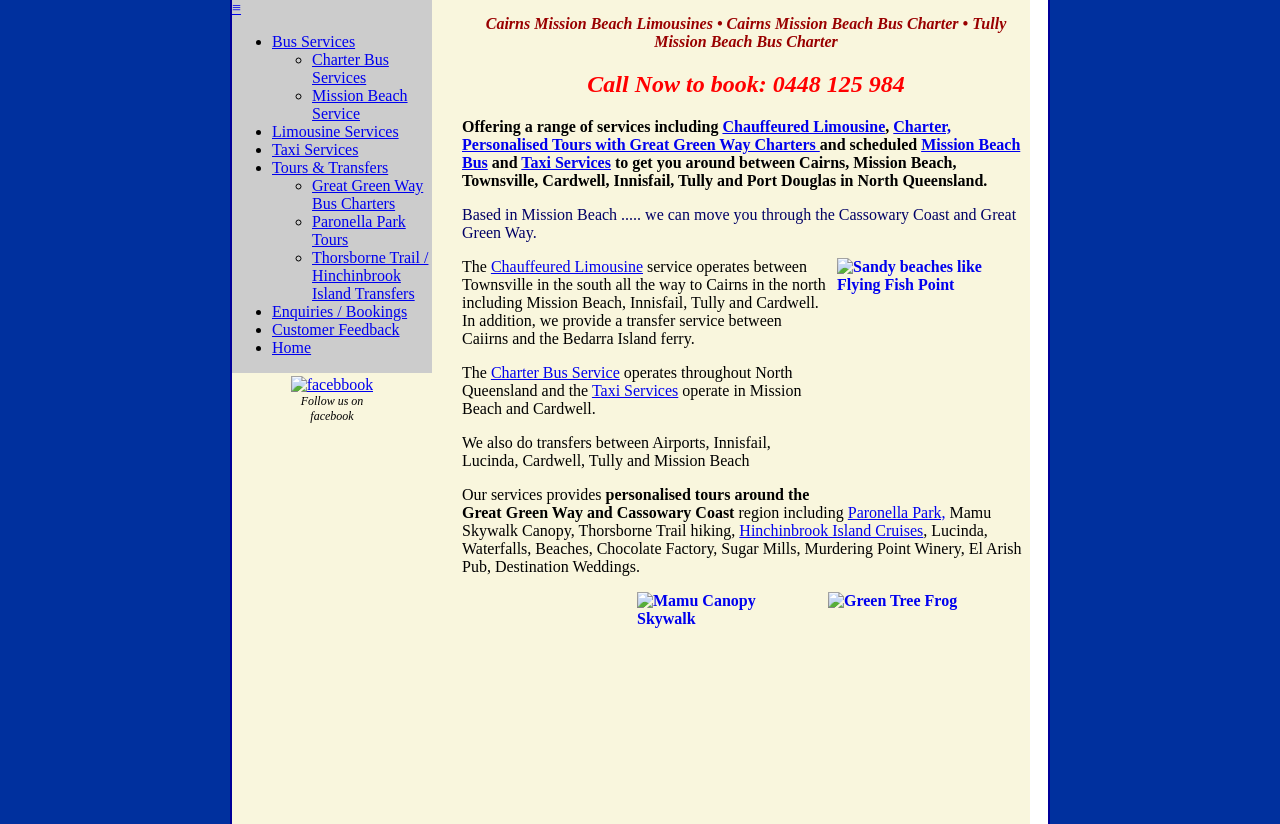Use one word or a short phrase to answer the question provided: 
What is the name of the island mentioned for transfers?

Hinchinbrook Island